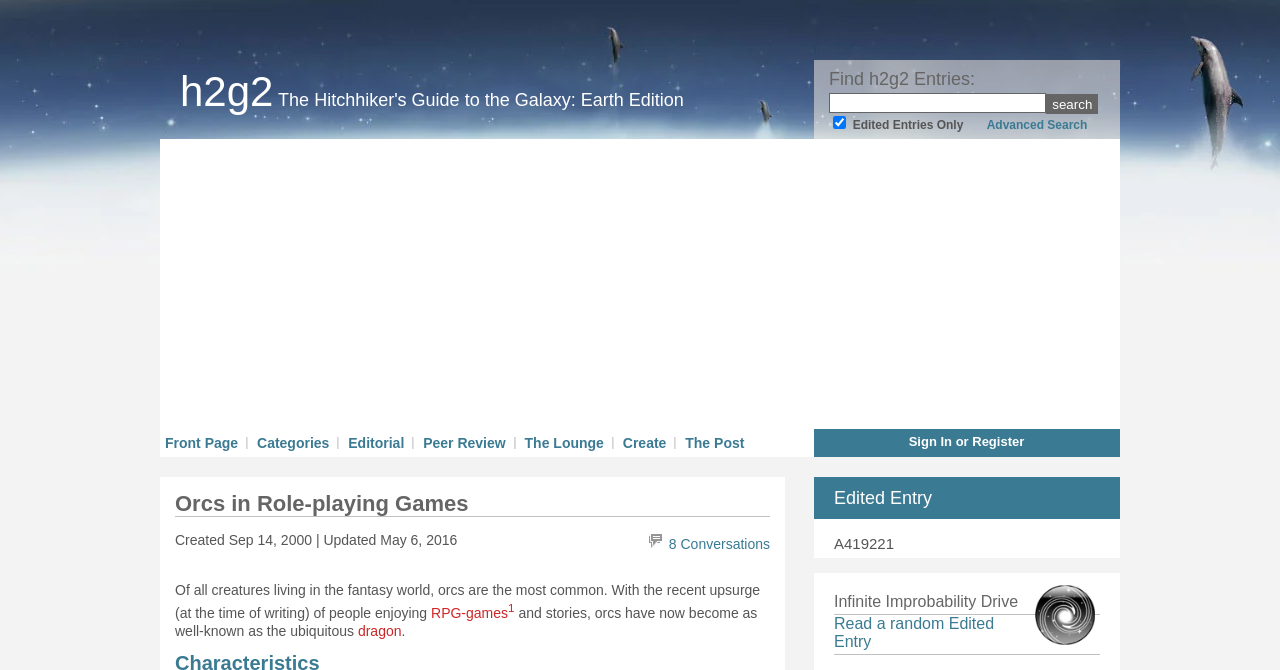Find the bounding box coordinates of the element to click in order to complete this instruction: "Check edited entries only". The bounding box coordinates must be four float numbers between 0 and 1, denoted as [left, top, right, bottom].

[0.651, 0.173, 0.661, 0.193]